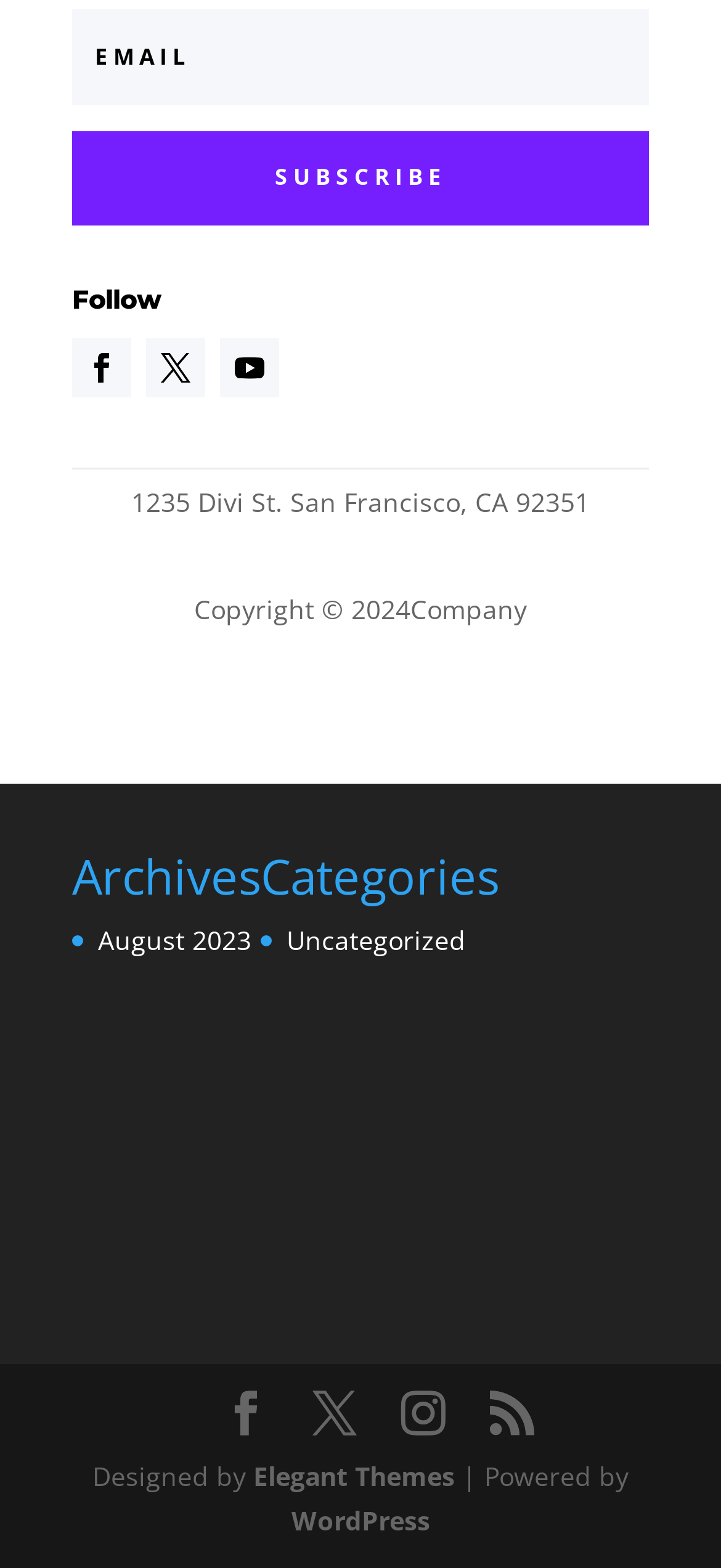Examine the image carefully and respond to the question with a detailed answer: 
What is the theme designed by?

I found the theme designer by looking at the link element located at [0.351, 0.93, 0.631, 0.953] which contains the text 'Elegant Themes'.